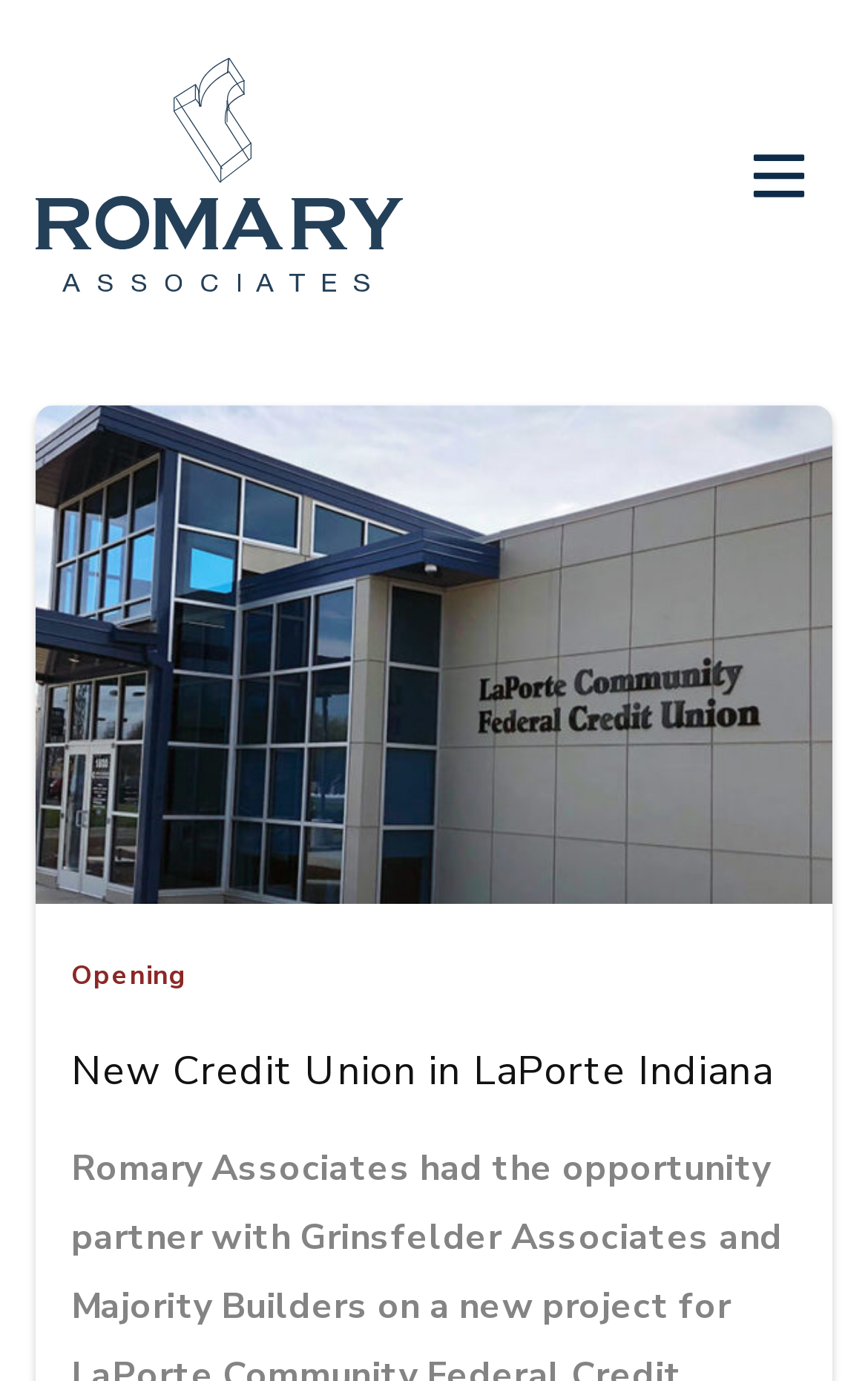Explain in detail what is displayed on the webpage.

The webpage appears to be a news page for Romary Associates, providing updates on recent industry and company-specific happenings. At the top, there are three links, with the first two being empty links, and the third link displaying a phone number, 260.747.3184. Below the phone number link, there is a figure that takes up most of the width of the page, accompanied by a heading that reads "New Credit Union in LaPorte Indiana".

To the right of the figure, there is a static text element displaying a forward slash (/) symbol. Below the figure, there is a lightbox element with a close button labeled "Close Lightbox", accompanied by an image. On either side of the lightbox, there are navigation links for a slideshow, labeled "Previous Slide" and "Next Slide", each accompanied by an image. The slideshow navigation links are positioned near the bottom of the page.